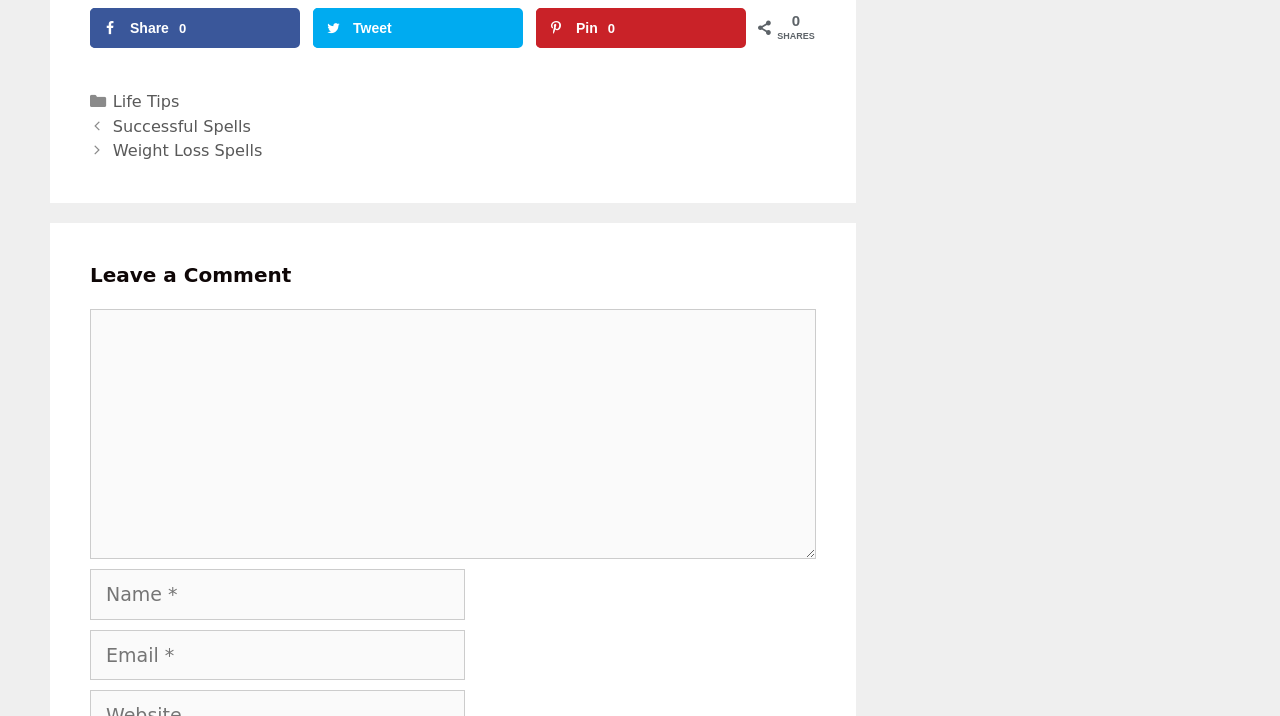Determine the bounding box coordinates of the element's region needed to click to follow the instruction: "Leave a comment". Provide these coordinates as four float numbers between 0 and 1, formatted as [left, top, right, bottom].

[0.07, 0.432, 0.638, 0.781]